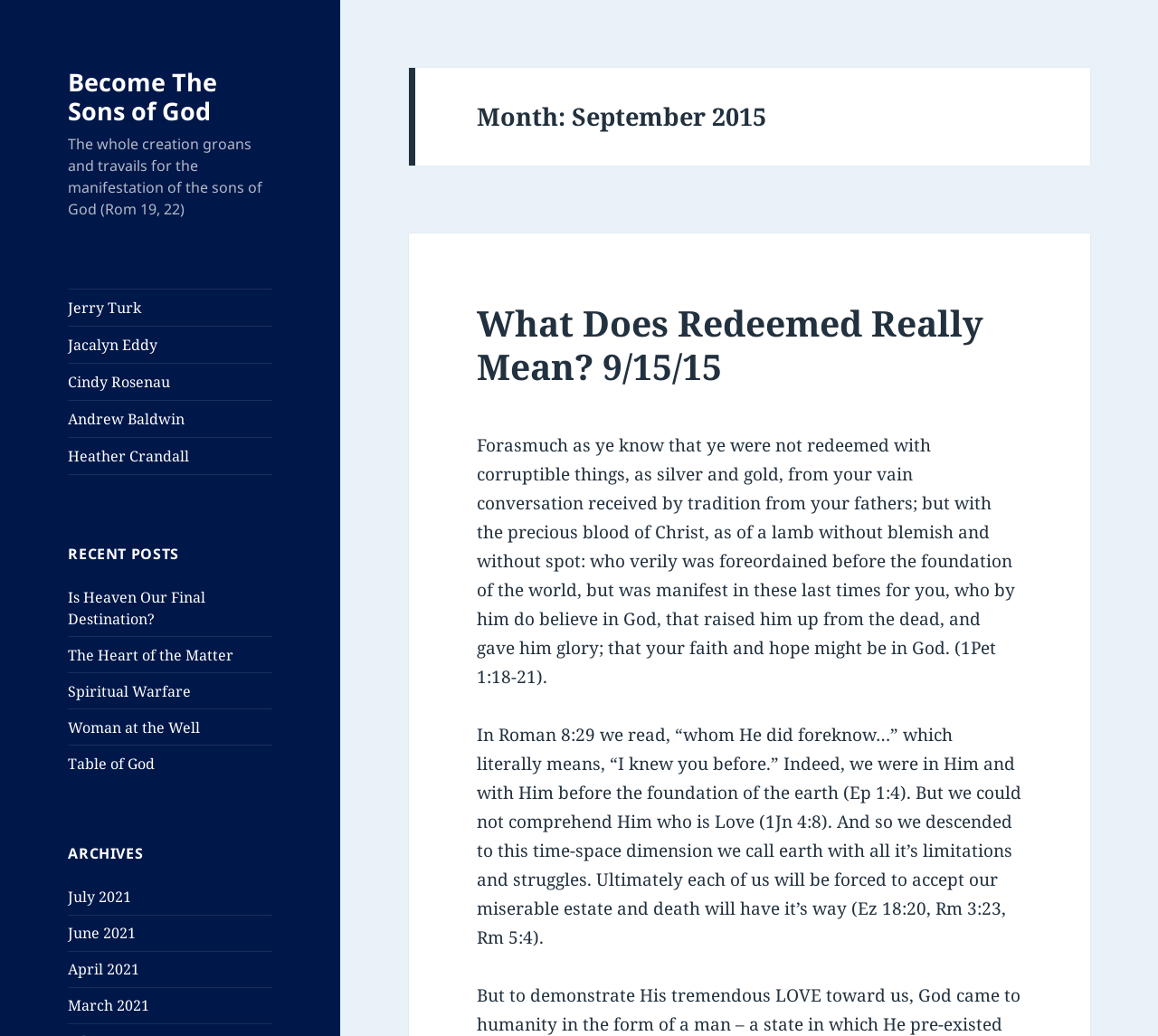How many links are under the 'RECENT POSTS' heading?
Using the image as a reference, answer the question with a short word or phrase.

5